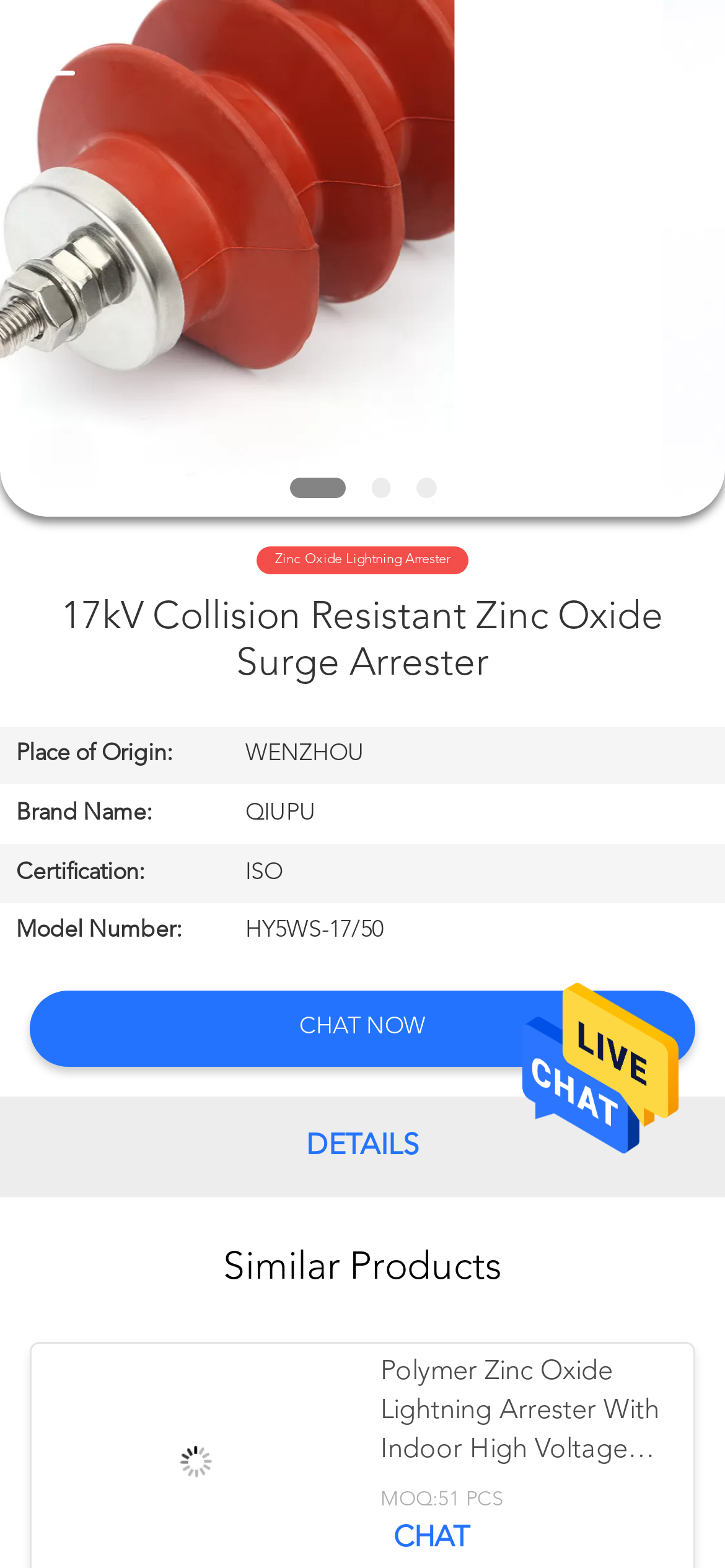Determine the bounding box coordinates of the element that should be clicked to execute the following command: "Chat with us".

[0.04, 0.632, 0.96, 0.681]